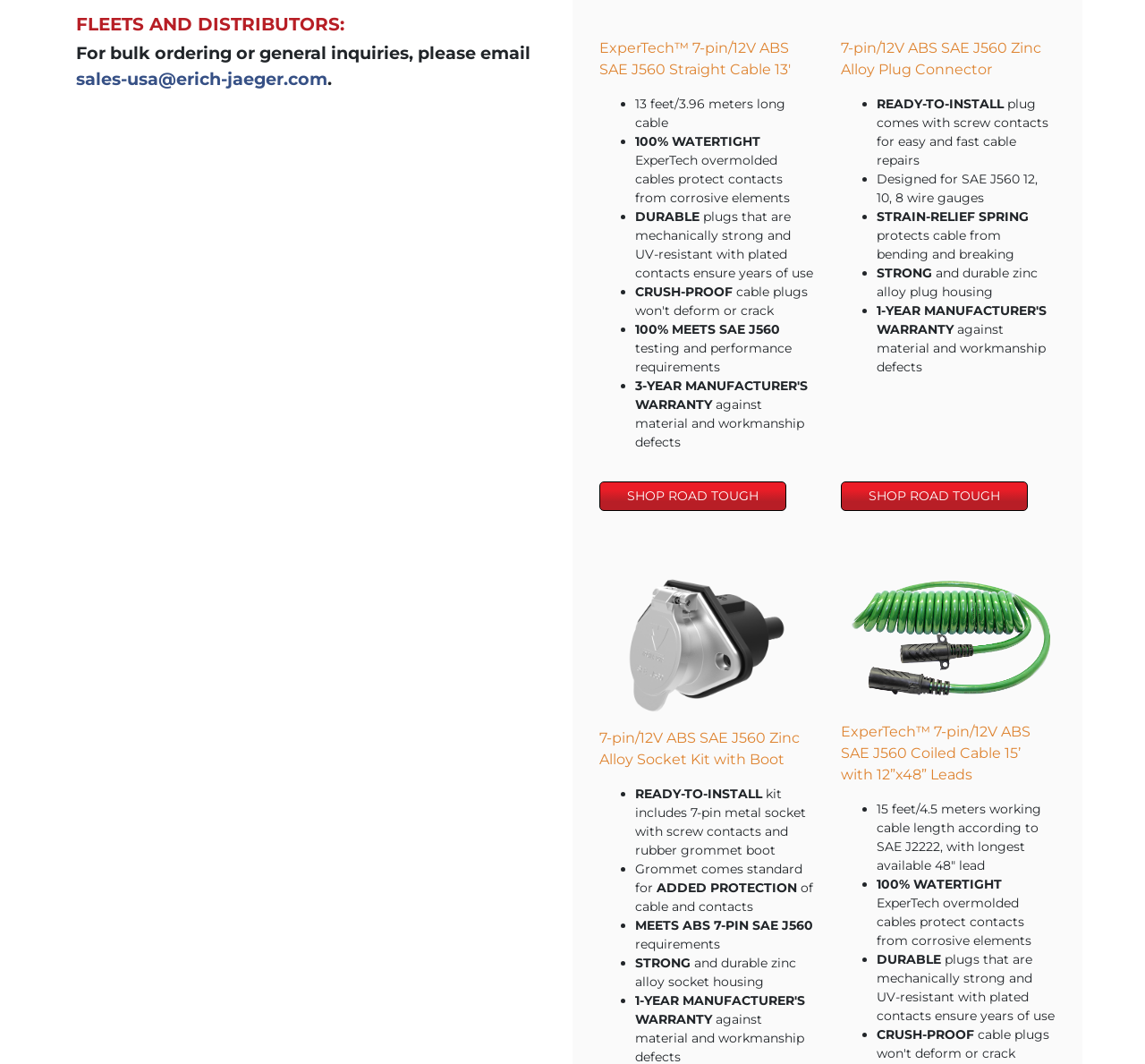Please provide a brief answer to the following inquiry using a single word or phrase:
What is the length of the ExperTech 7-pin/12V ABS SAE J560 Straight Cable?

13 feet/3.96 meters